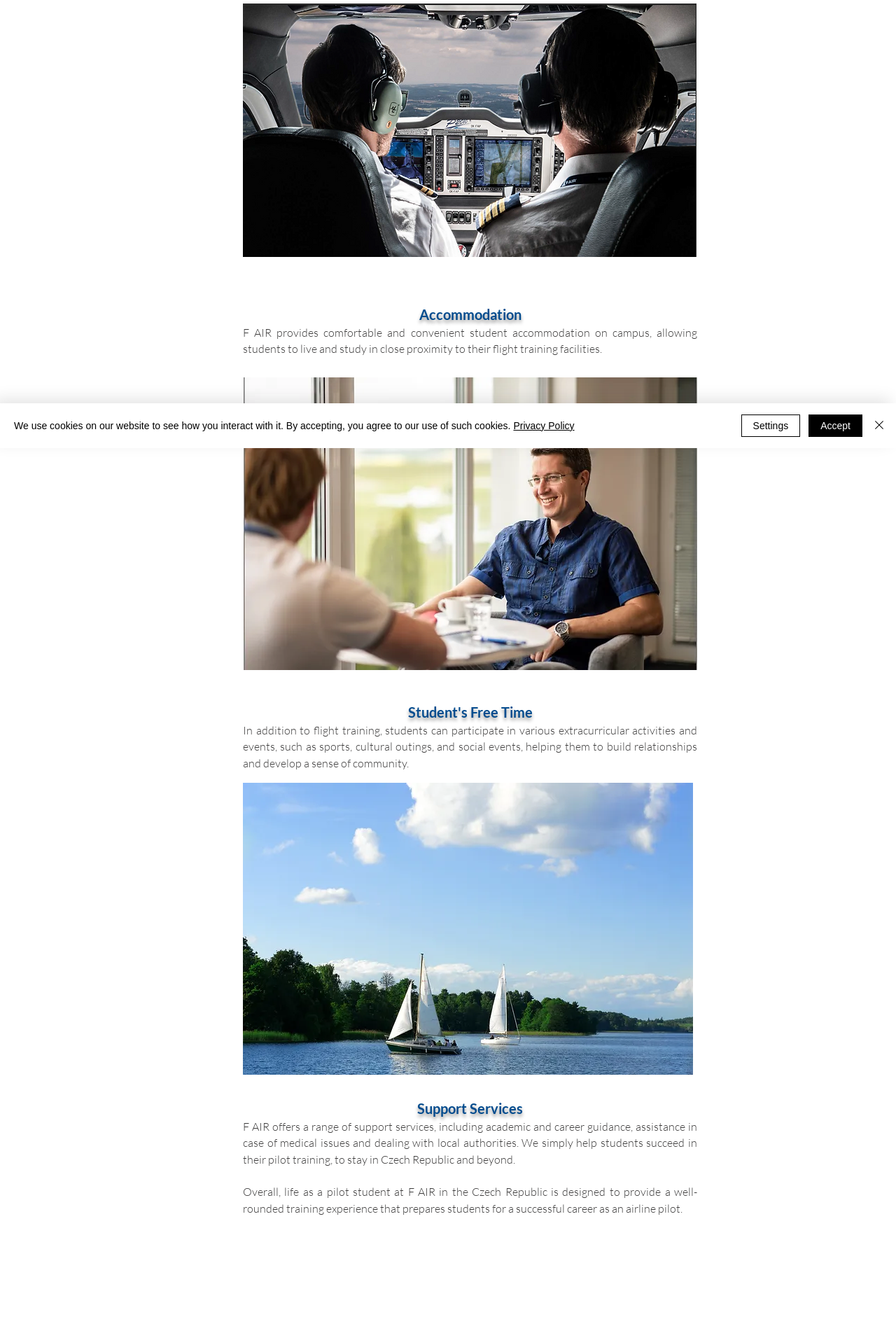Determine the bounding box for the UI element described here: "Wireless".

None